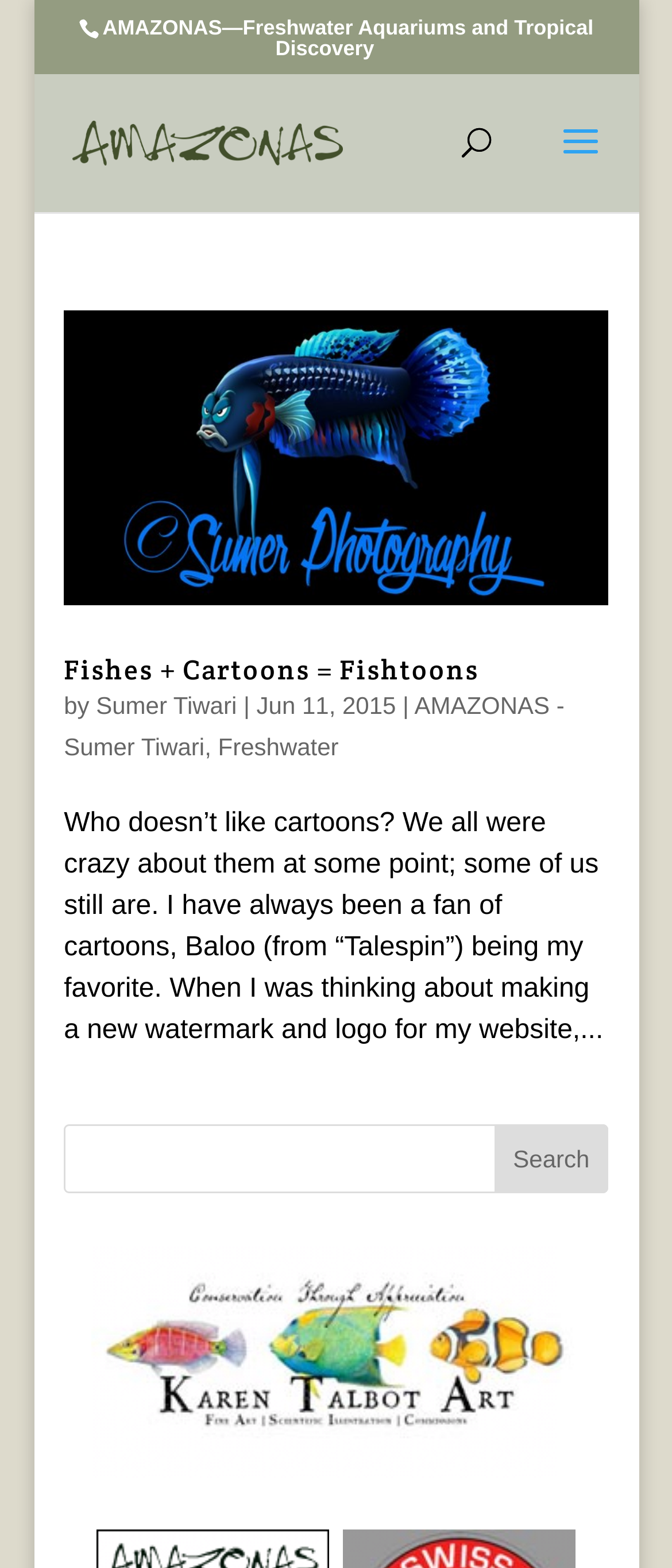When was the first article published?
Answer the question with just one word or phrase using the image.

Jun 11, 2015